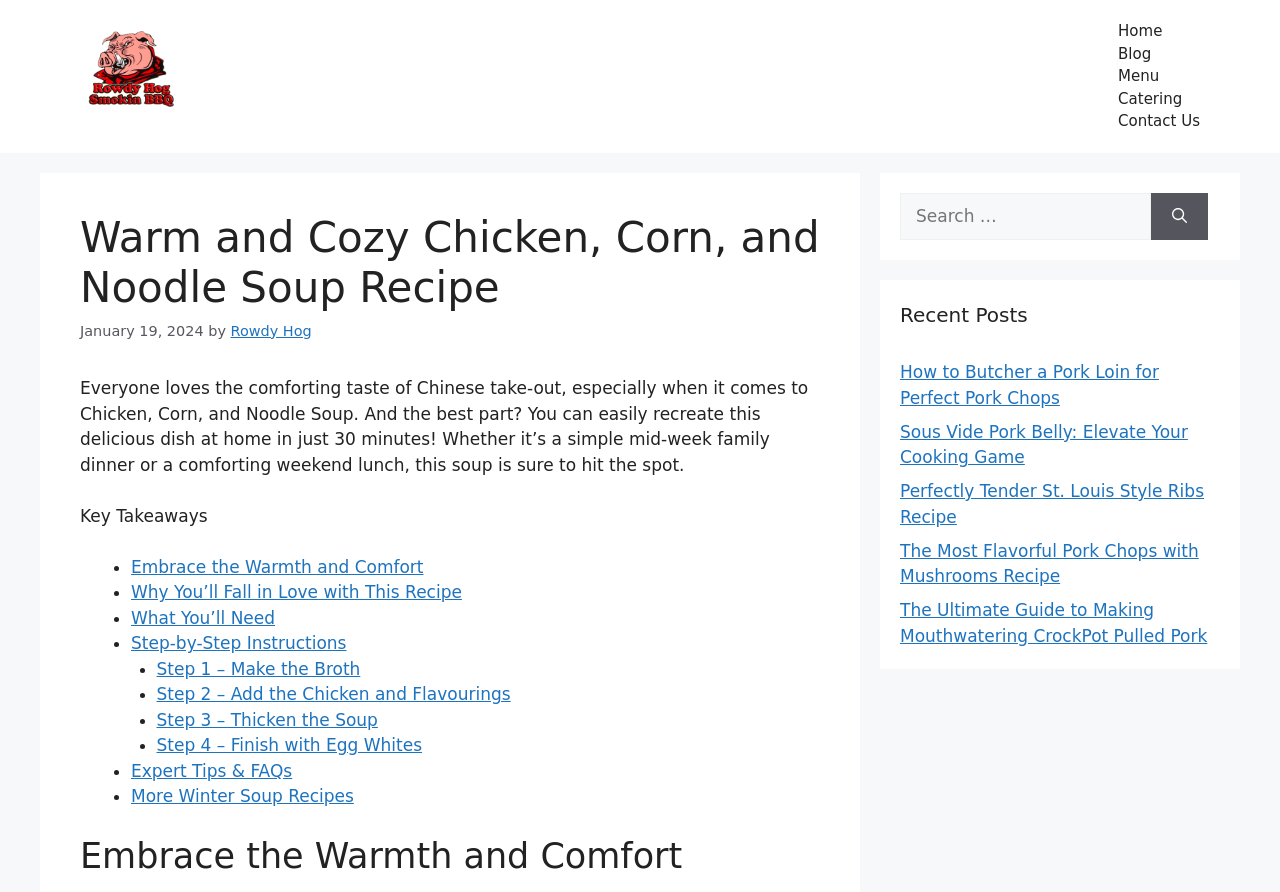Extract the top-level heading from the webpage and provide its text.

Warm and Cozy Chicken, Corn, and Noodle Soup Recipe